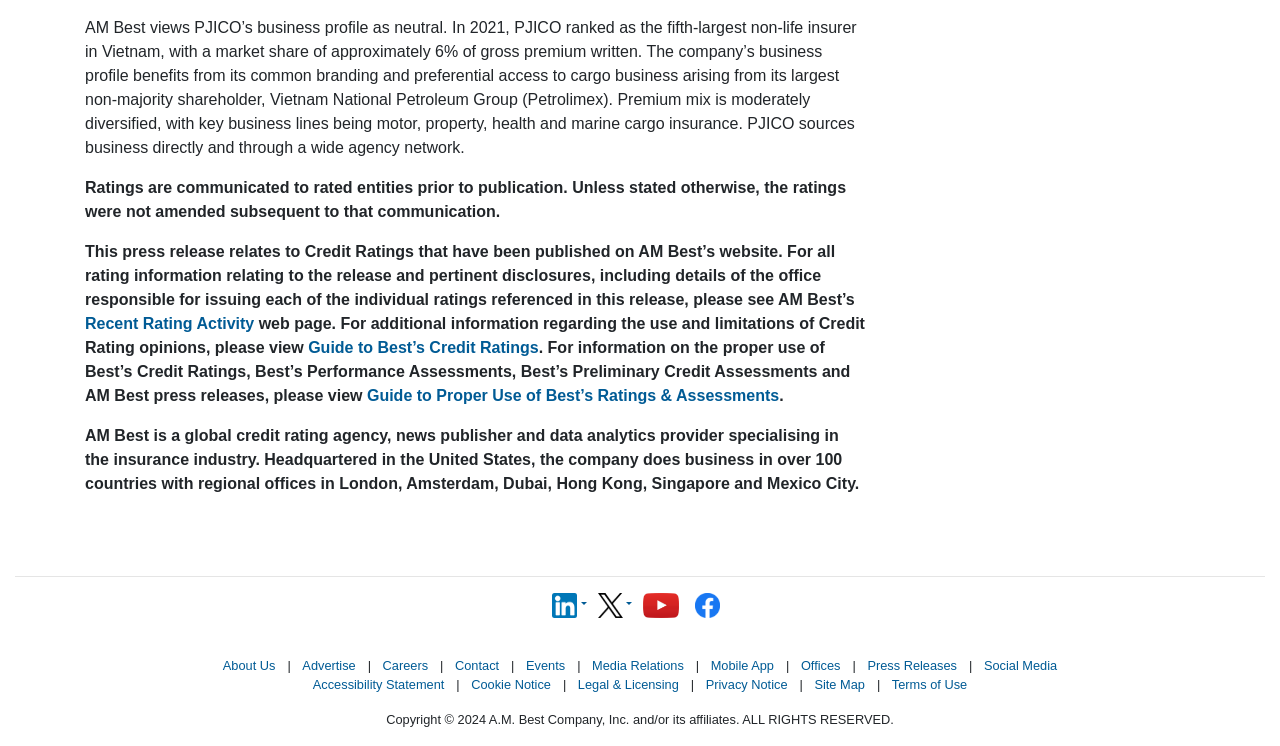Please identify the bounding box coordinates for the region that you need to click to follow this instruction: "Follow us on Twitter".

[0.467, 0.8, 0.5, 0.82]